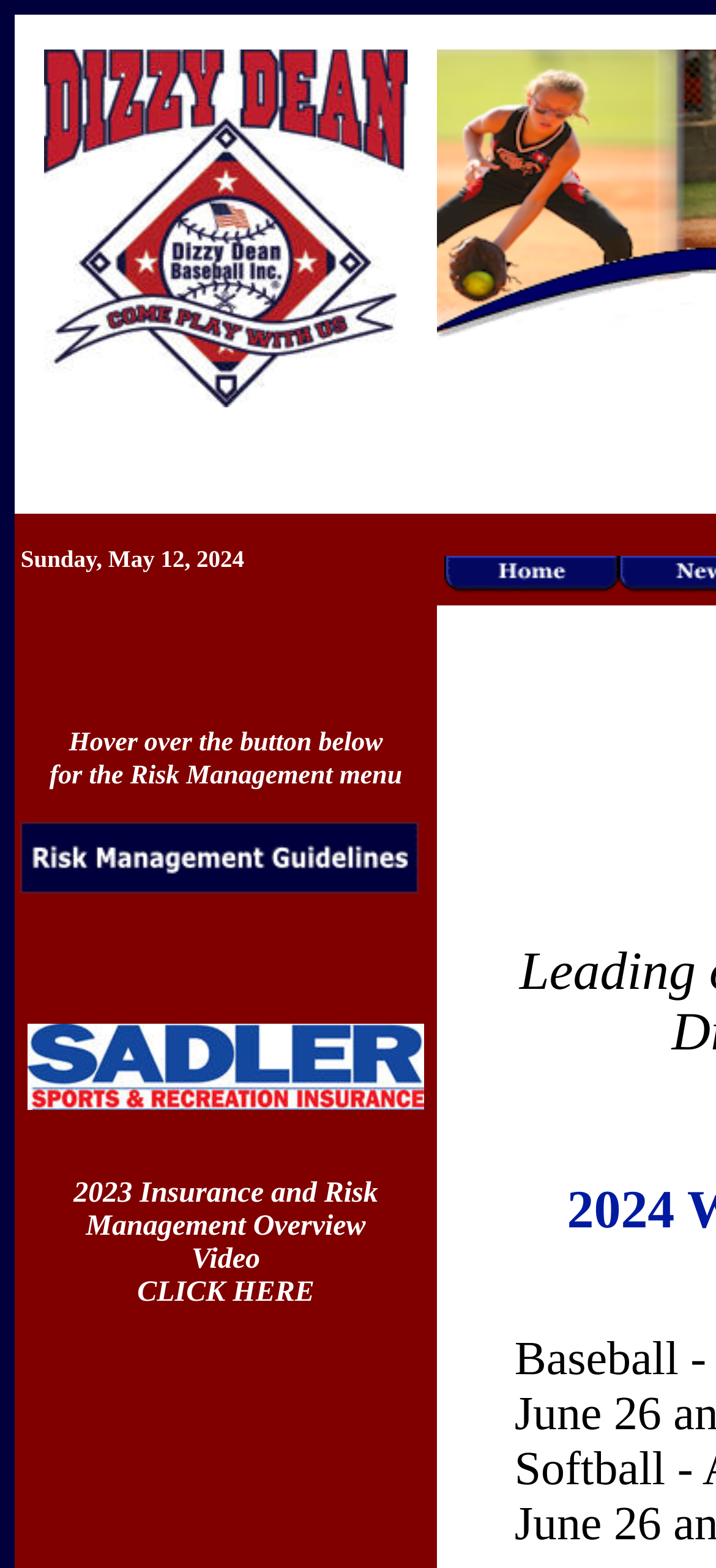How many links are on the homepage?
Look at the image and respond with a one-word or short-phrase answer.

5